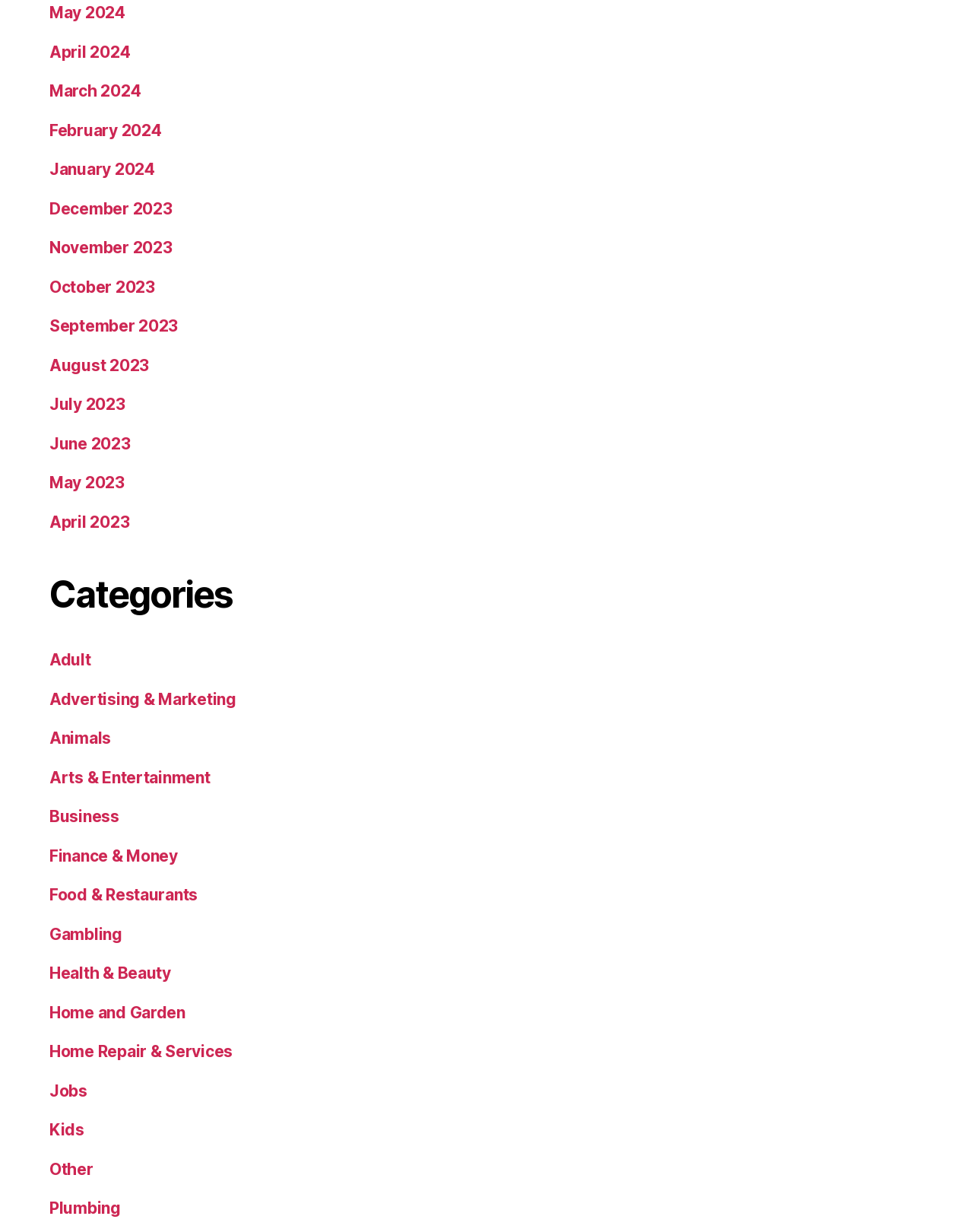Highlight the bounding box coordinates of the element that should be clicked to carry out the following instruction: "Check Home and Garden". The coordinates must be given as four float numbers ranging from 0 to 1, i.e., [left, top, right, bottom].

[0.051, 0.814, 0.191, 0.83]